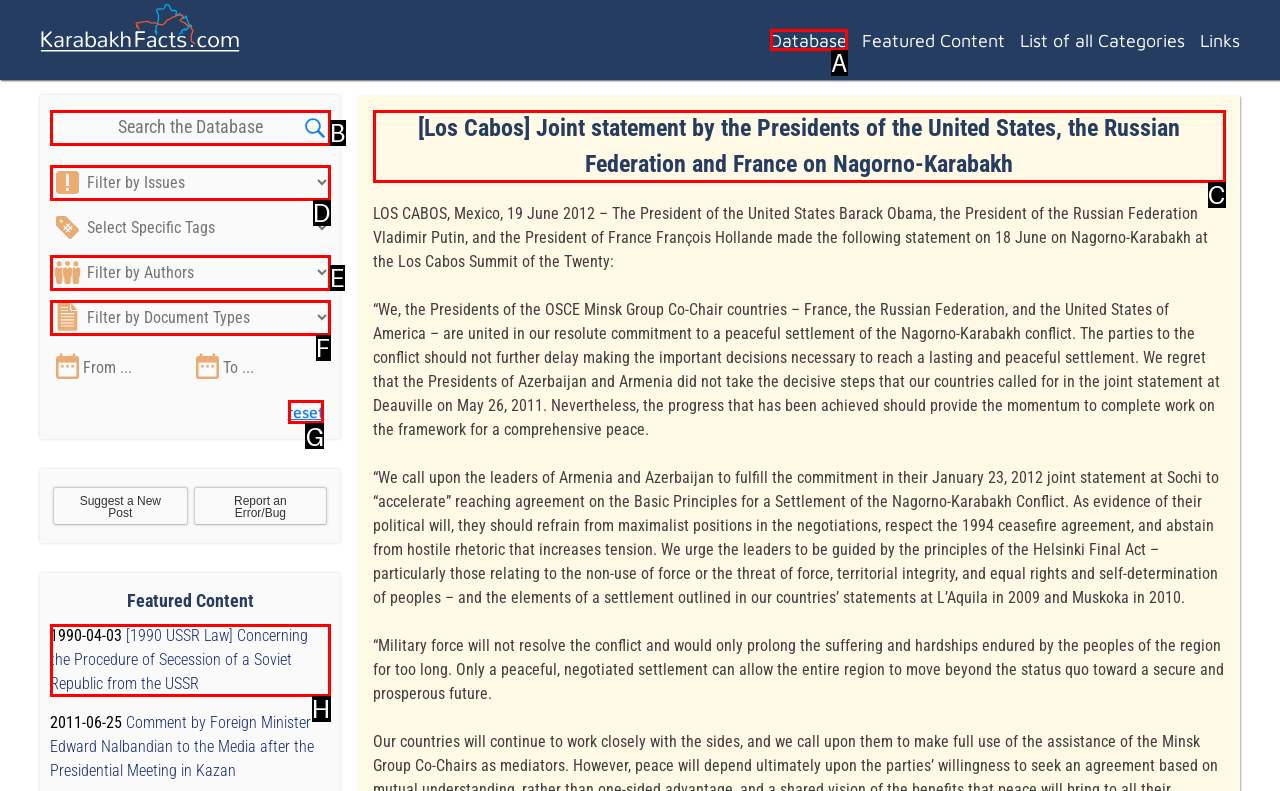Choose the letter of the option you need to click to Reset filters. Answer with the letter only.

G